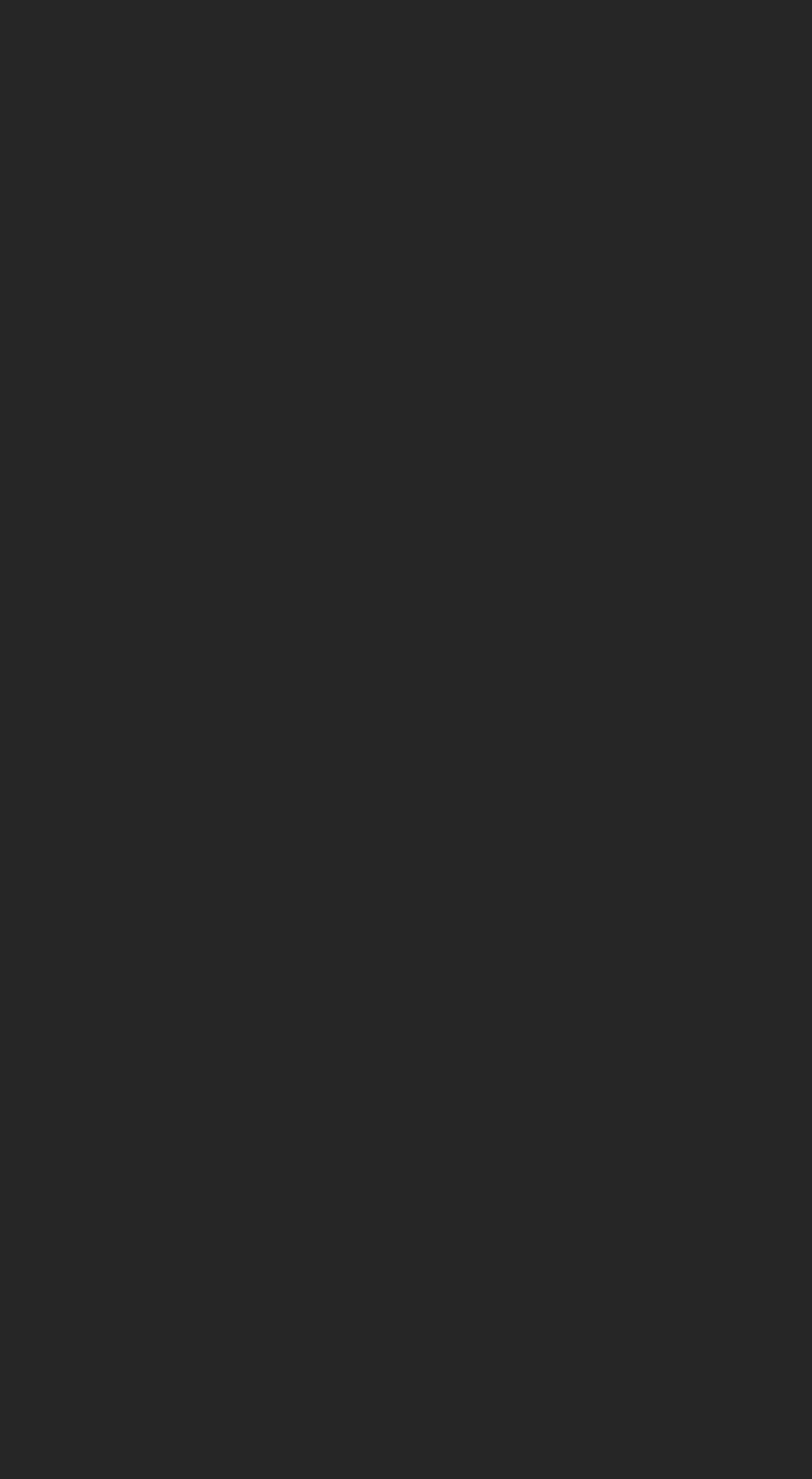Find the bounding box coordinates of the clickable area that will achieve the following instruction: "Click on AVVO Legal".

[0.051, 0.026, 0.246, 0.049]